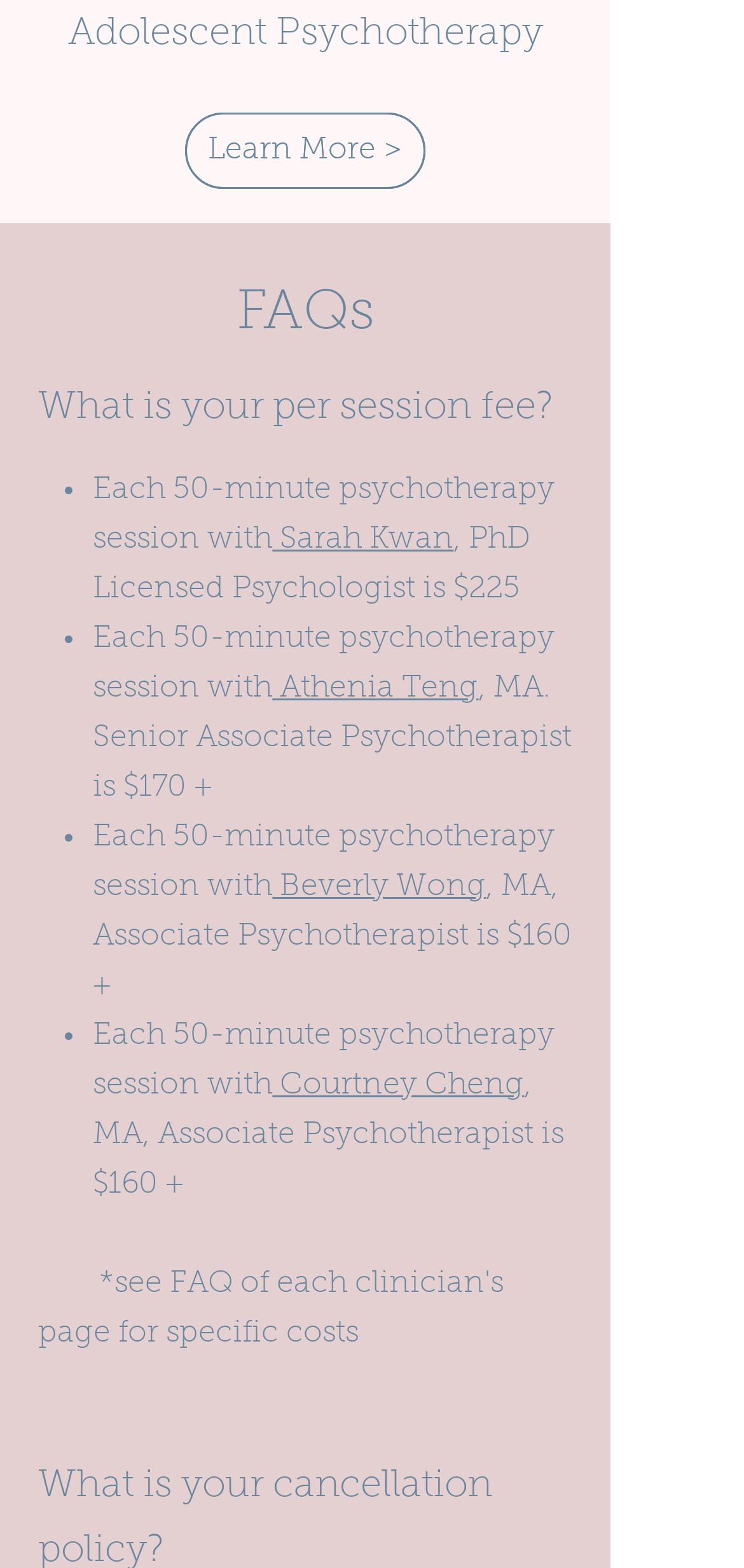Extract the bounding box coordinates of the UI element described by: "Courtney Cheng". The coordinates should include four float numbers ranging from 0 to 1, e.g., [left, top, right, bottom].

[0.366, 0.683, 0.705, 0.702]